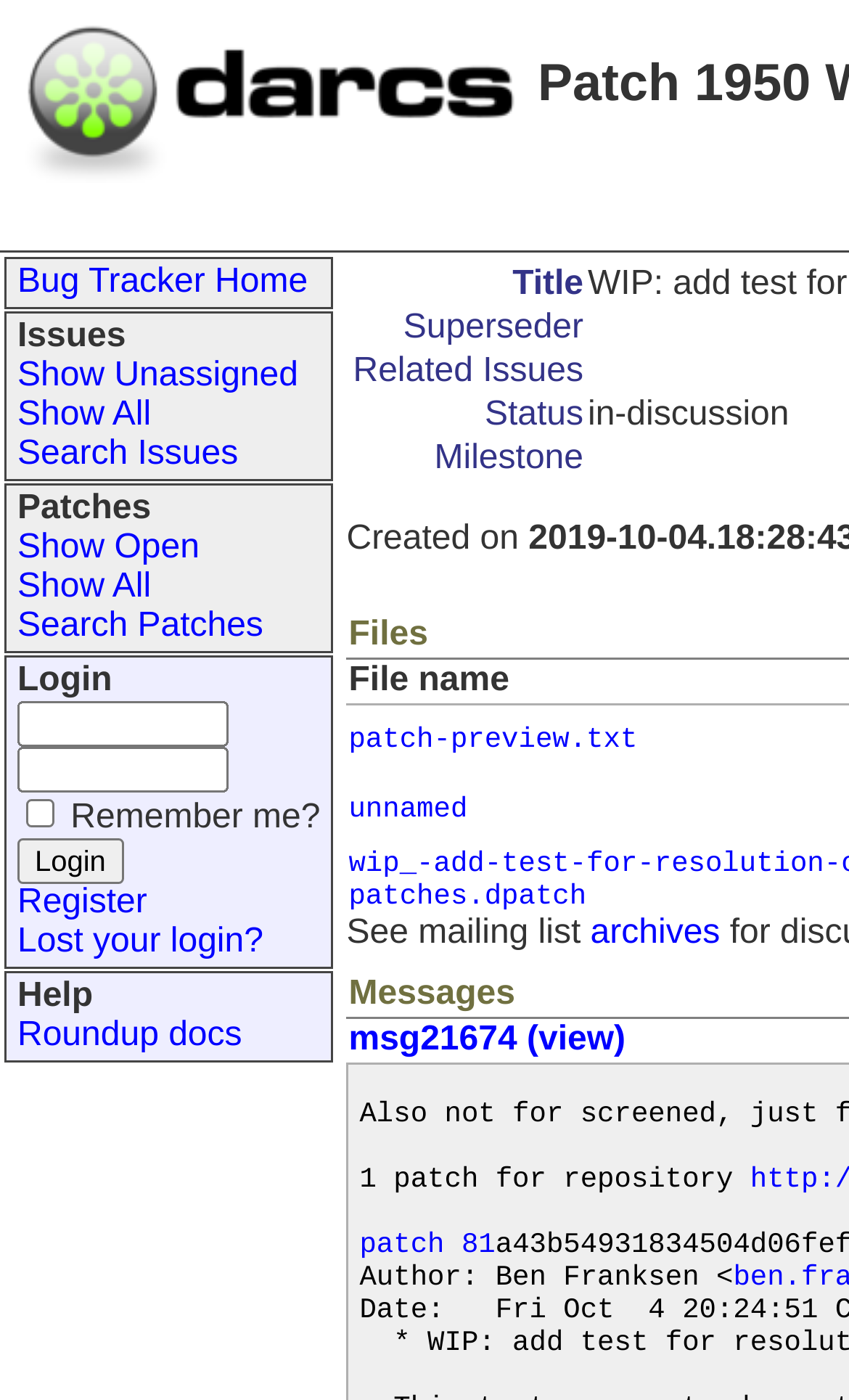What type of content is linked by 'patch-preview.txt'?
Please provide a detailed answer to the question.

The 'patch-preview.txt' link is located in the middle of the webpage, suggesting it is related to the patch being discussed. Its purpose is to link to a text file containing a preview of the patch, likely for users to review or download.